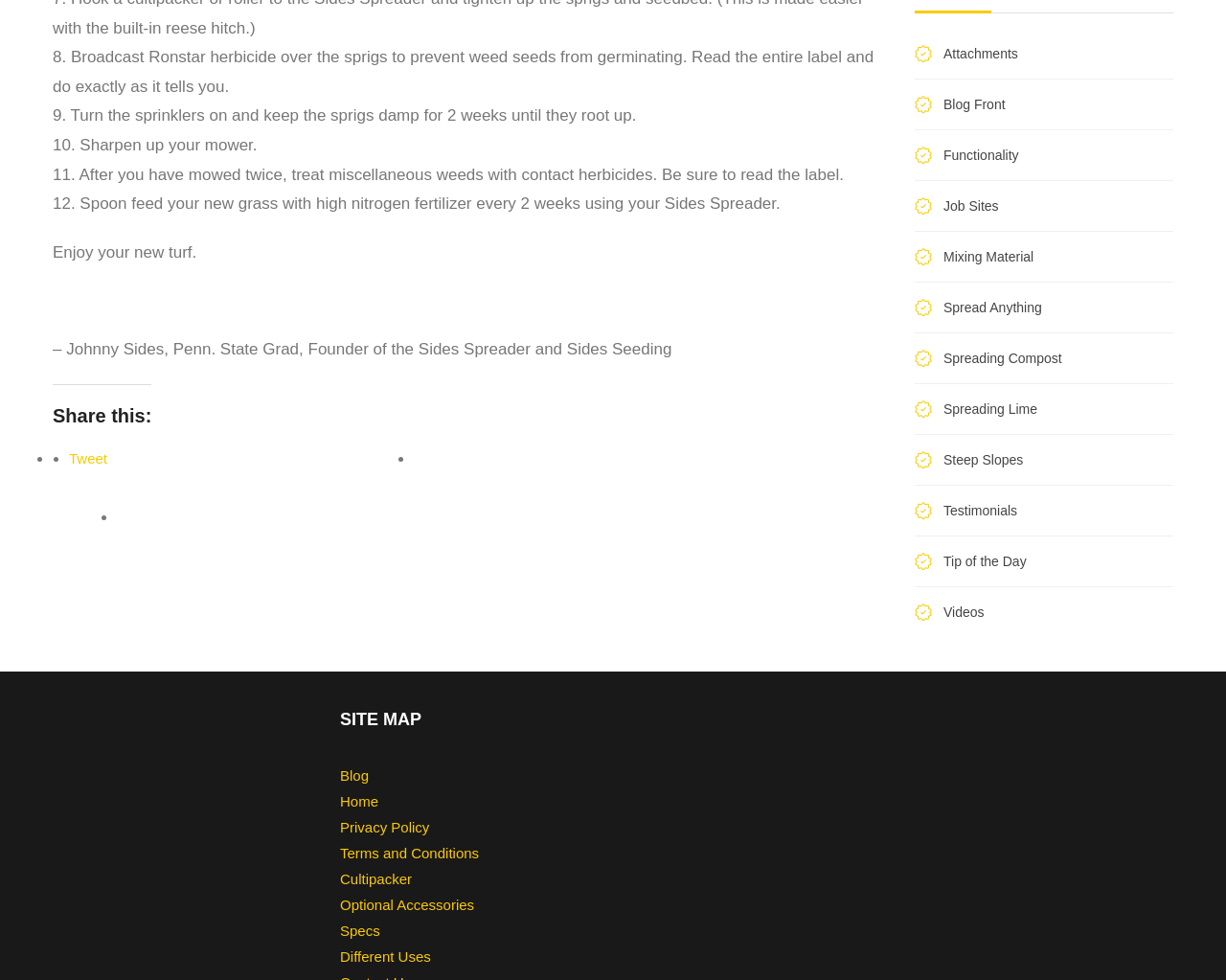Locate the bounding box for the described UI element: "Terms and Conditions". Ensure the coordinates are four float numbers between 0 and 1, formatted as [left, top, right, bottom].

[0.277, 0.858, 0.446, 0.884]